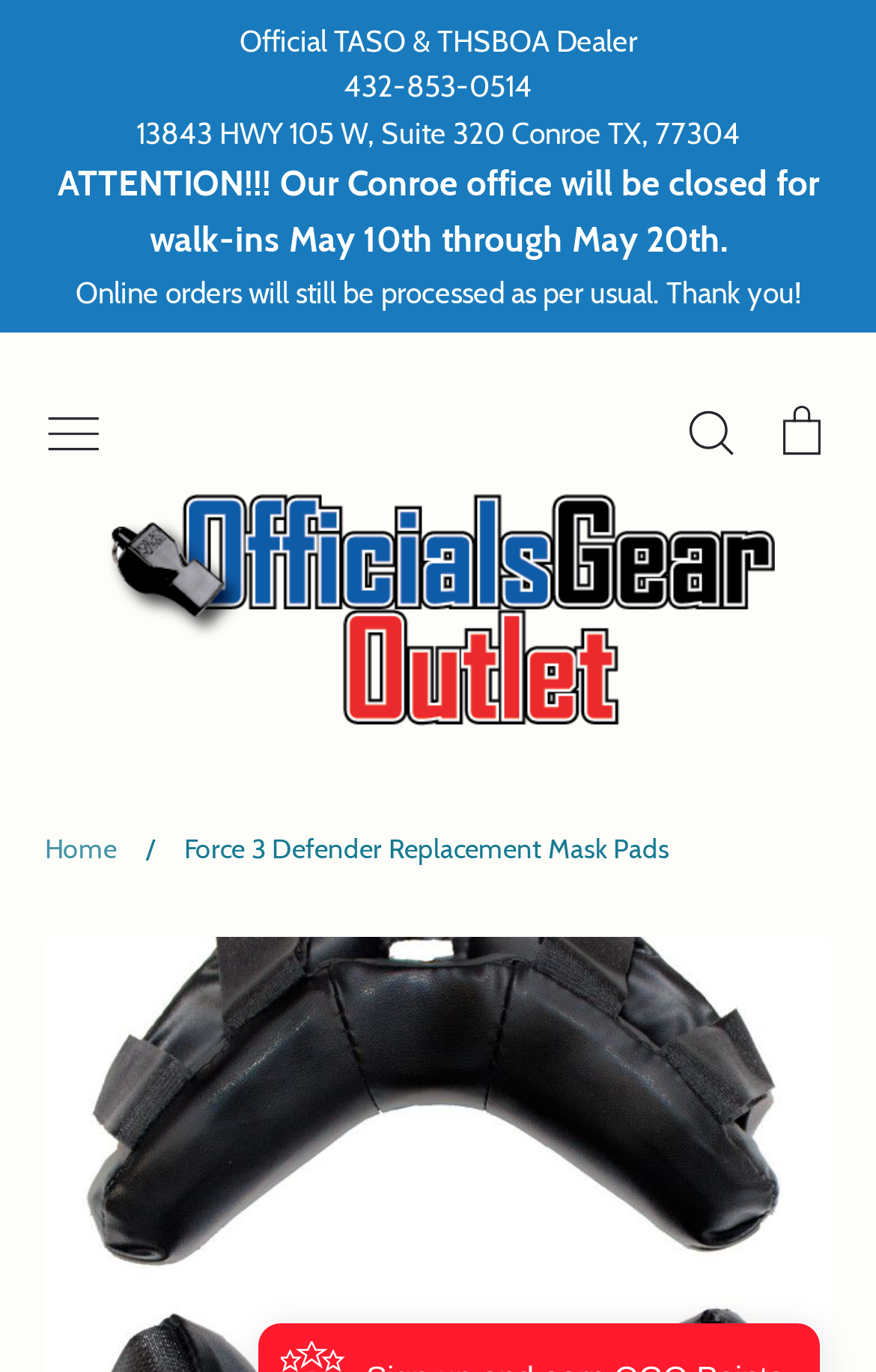Determine the bounding box coordinates for the area that needs to be clicked to fulfill this task: "Go to the cart". The coordinates must be given as four float numbers between 0 and 1, i.e., [left, top, right, bottom].

[0.882, 0.292, 0.949, 0.335]